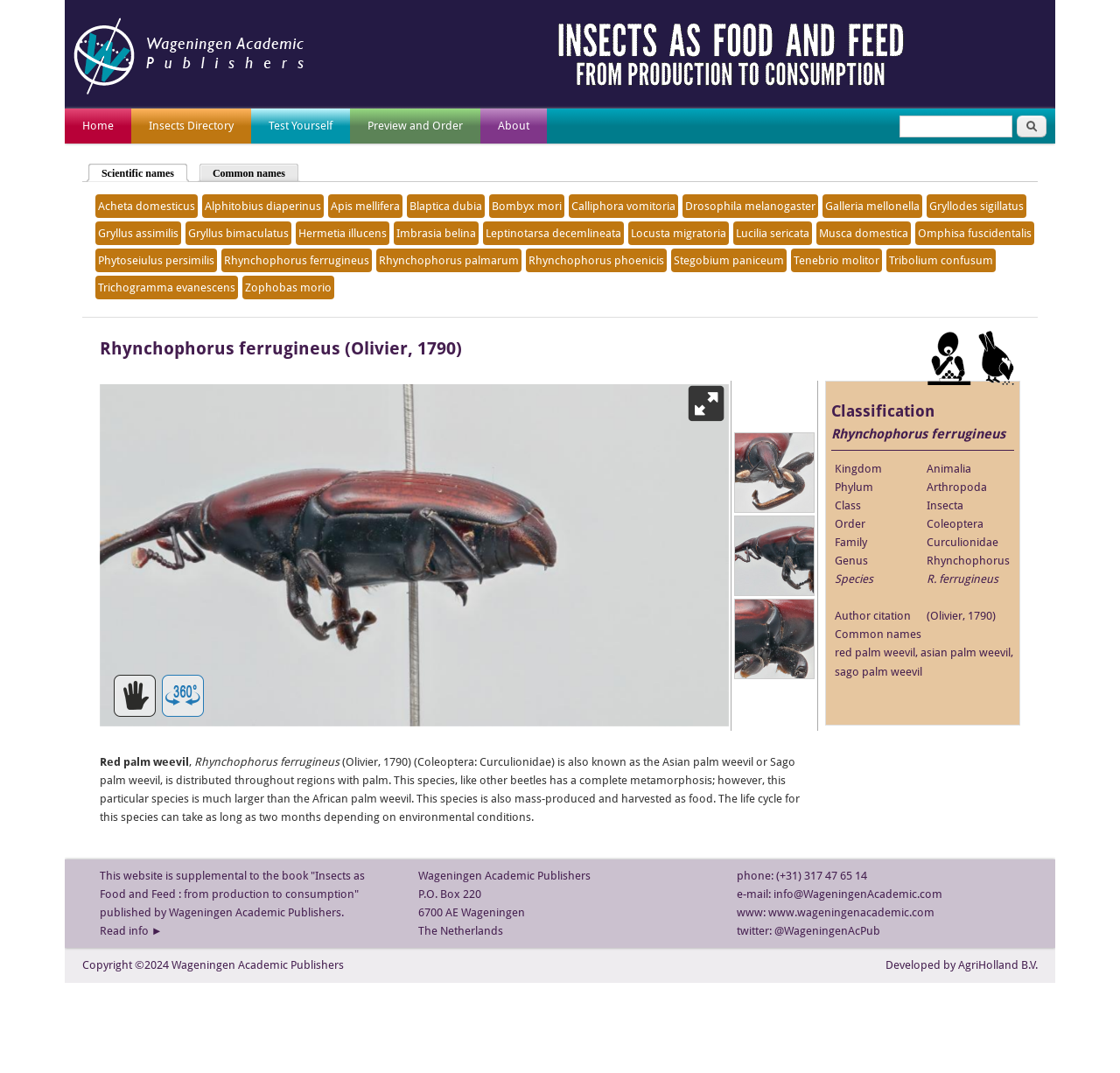Answer the following in one word or a short phrase: 
How many images are there in the webpage?

11